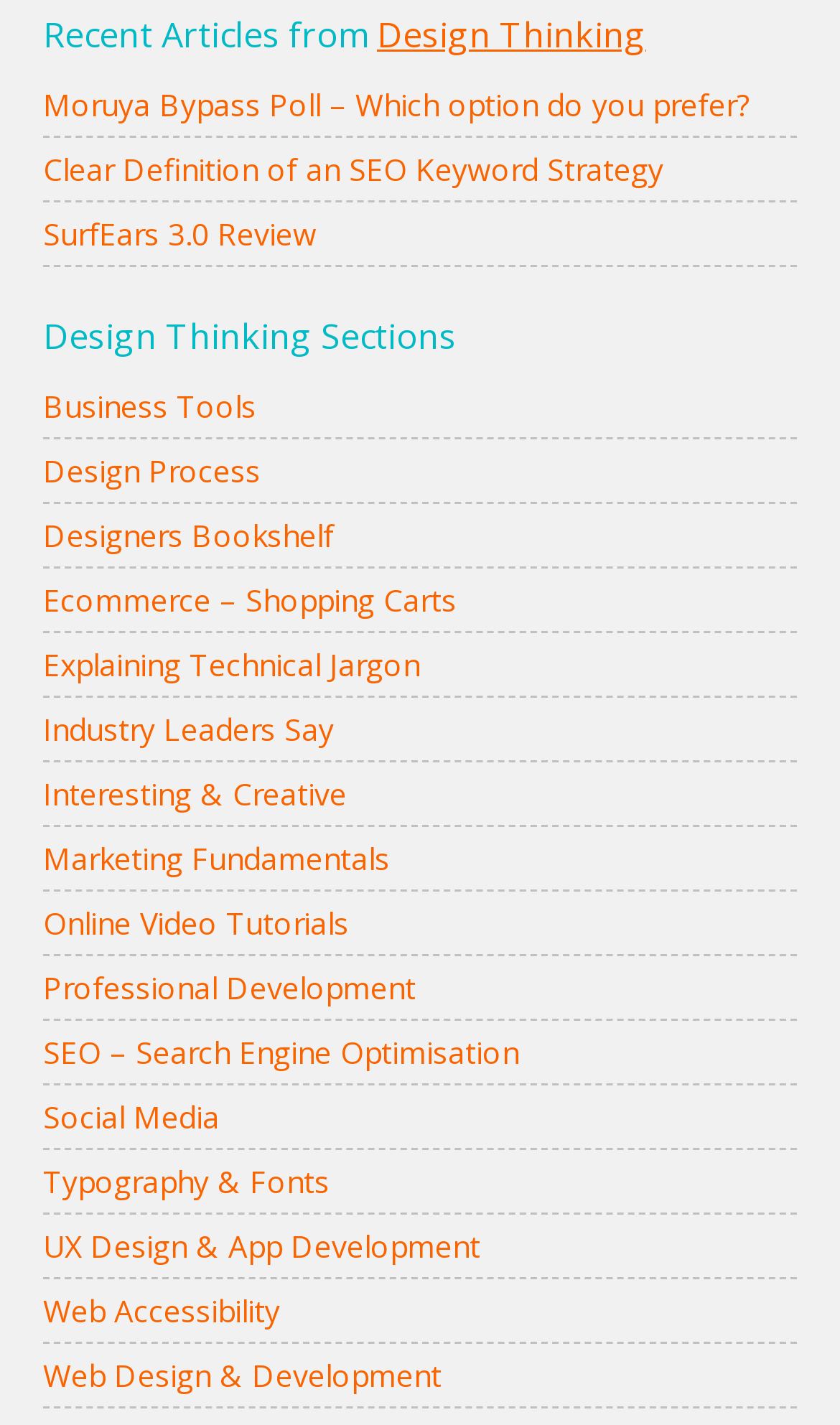Give a one-word or short-phrase answer to the following question: 
What is the main topic of the webpage?

Design Thinking